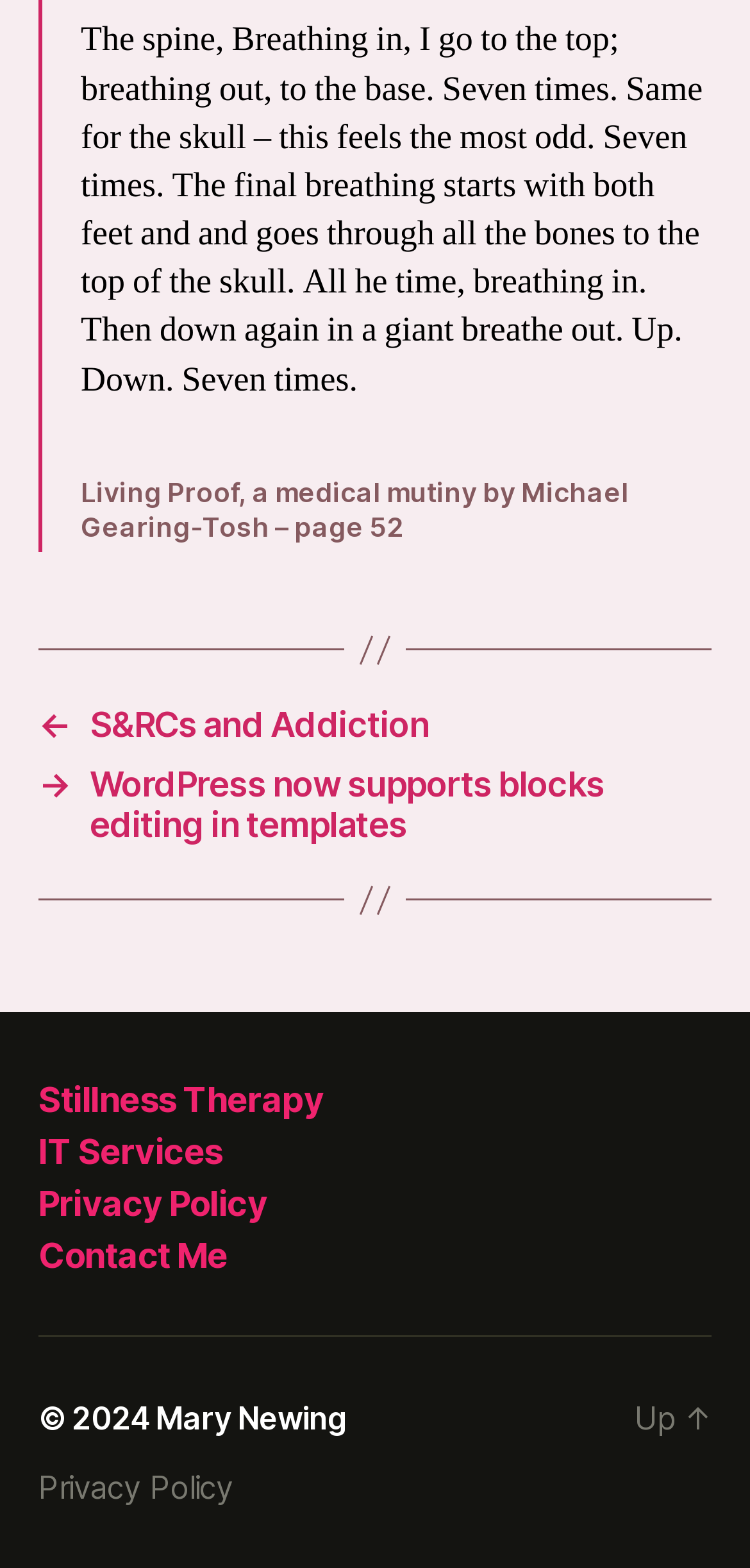Provide the bounding box coordinates of the HTML element described by the text: "← S&RCs and Addiction".

[0.051, 0.449, 0.949, 0.475]